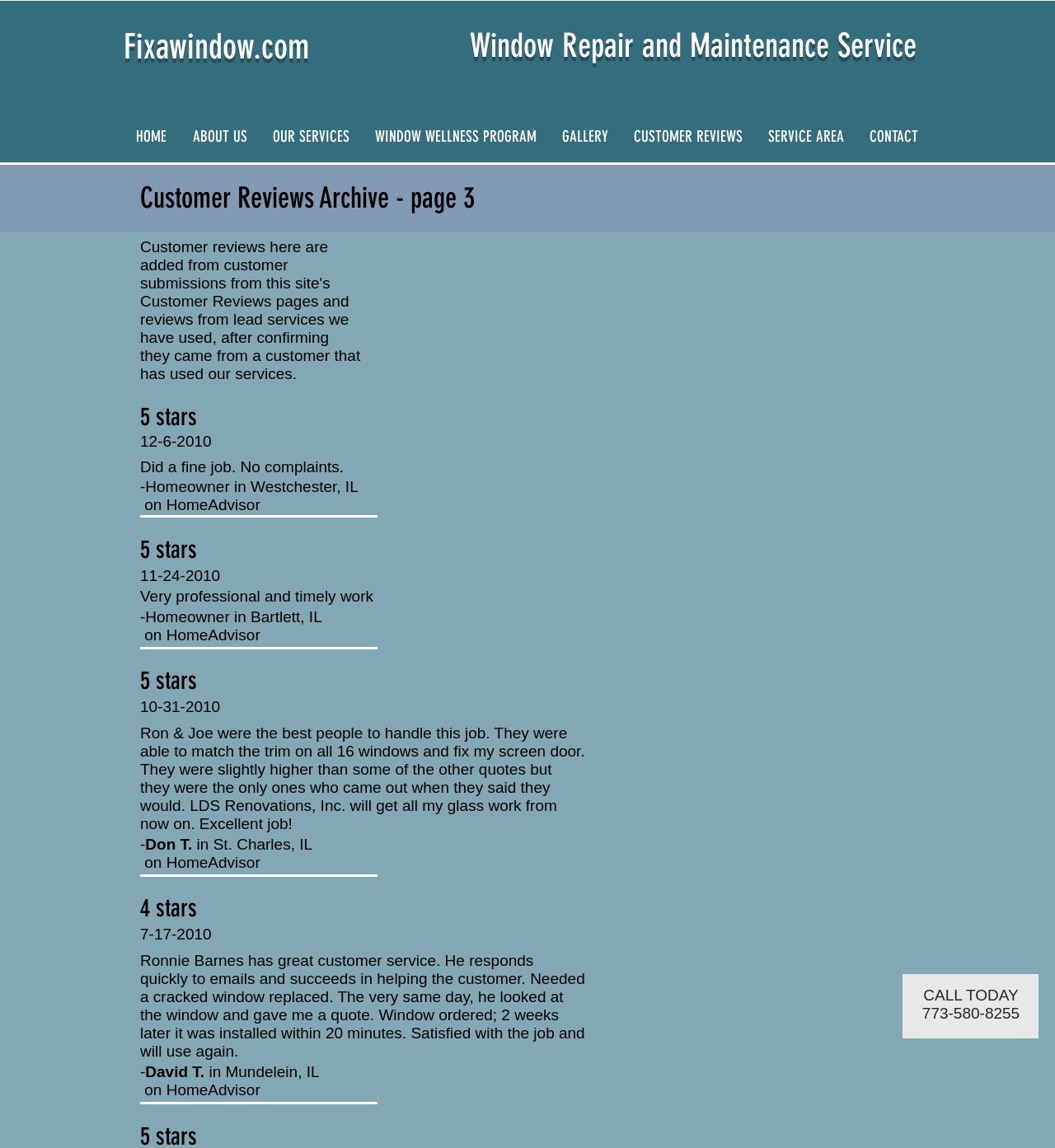Can you show the bounding box coordinates of the region to click on to complete the task described in the instruction: "Click on the 'CONTACT' link"?

[0.812, 0.108, 0.883, 0.129]